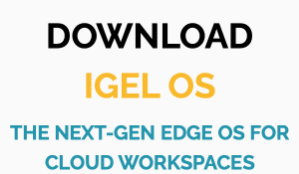What is the purpose of the visual element?
Provide a detailed answer to the question using information from the image.

The caption states that the image is designed to capture attention and drive engagement for users interested in cloud workspace solutions, which is the purpose of the visual element.